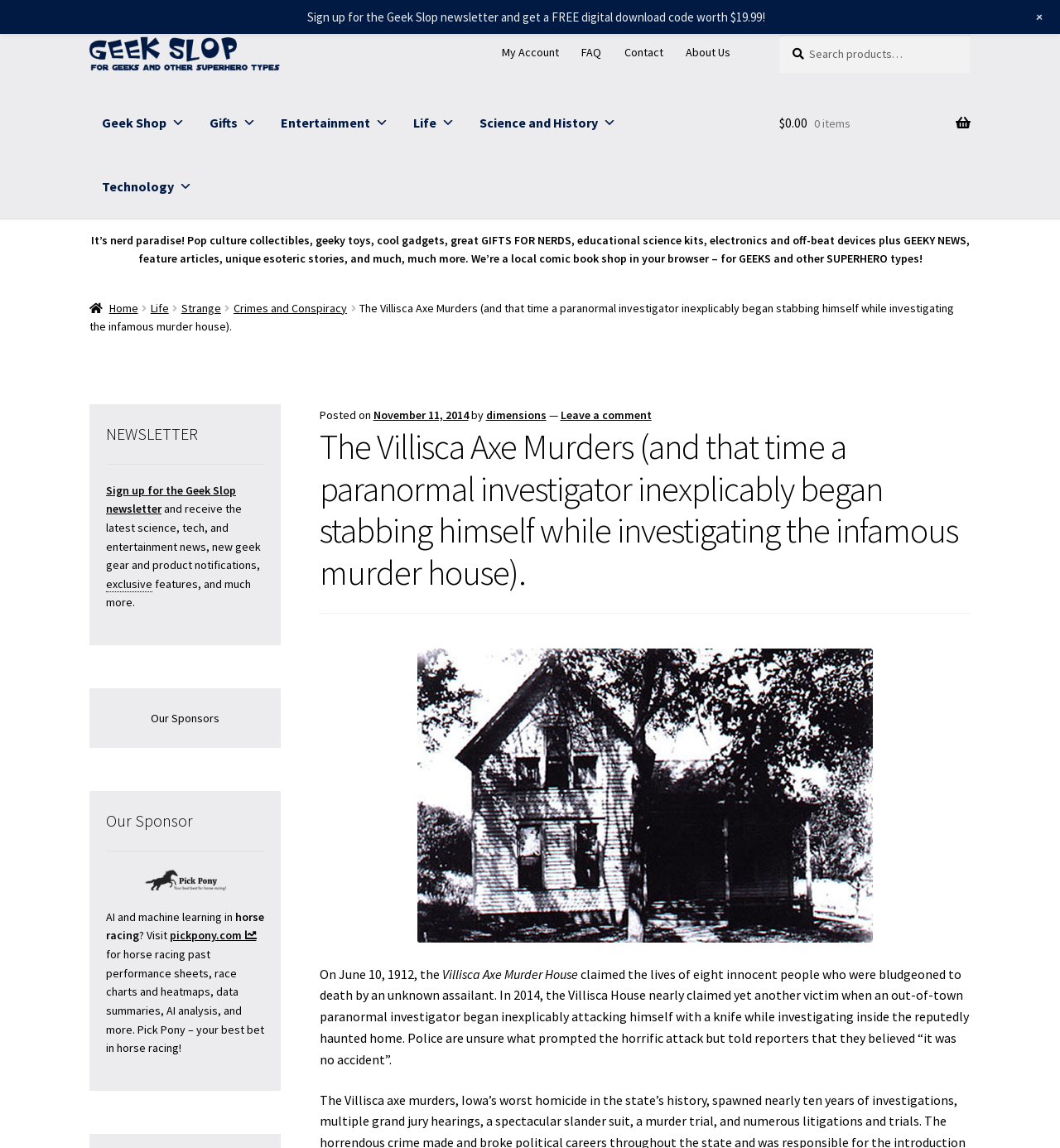Find the coordinates for the bounding box of the element with this description: "Science and History".

[0.441, 0.079, 0.593, 0.135]